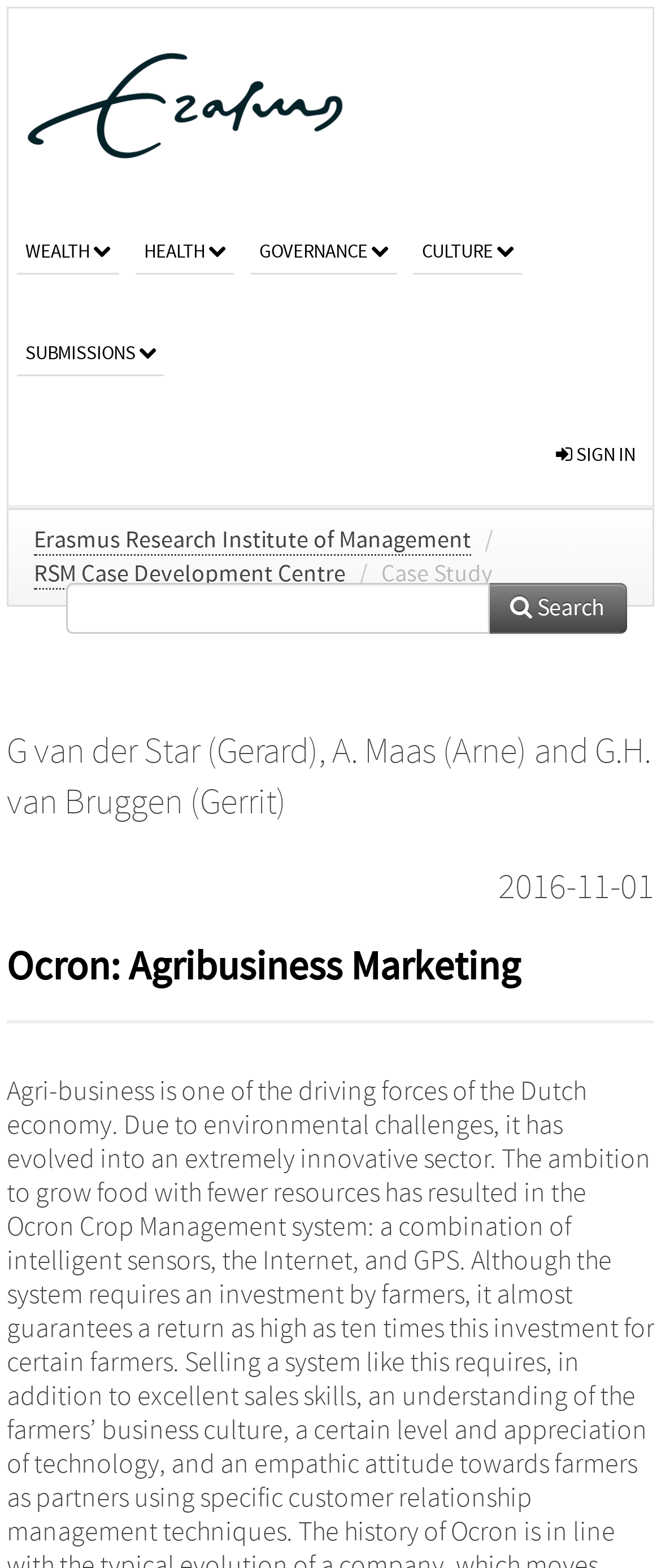Please identify the bounding box coordinates of the clickable area that will fulfill the following instruction: "view Erasmus Research Institute of Management". The coordinates should be in the format of four float numbers between 0 and 1, i.e., [left, top, right, bottom].

[0.051, 0.336, 0.713, 0.354]